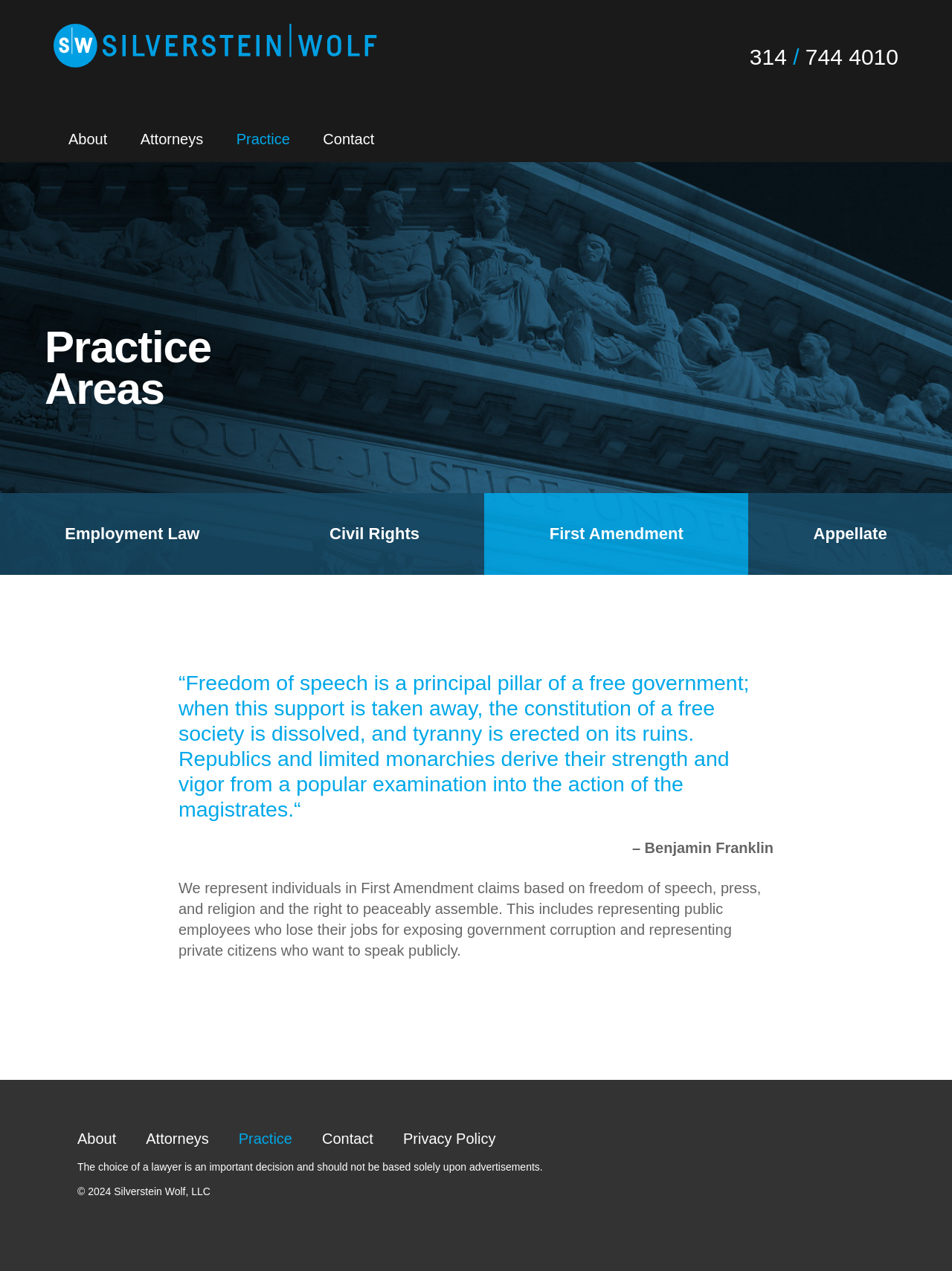Present a detailed account of what is displayed on the webpage.

The webpage is about Silverstein Wolf Attorneys at Law, a law firm that specializes in First Amendment Rights, including freedom of speech and peaceful protest. 

At the top of the page, there is a logo image and a link to the law firm's name. Below the logo, there are five navigation links: "About", "Attorneys", "Practice", and "Contact". 

Further down, there is a large image with a description of the law firm, mentioning its areas of expertise in employment law, civil rights, first amendment law, and appellate law. 

Below the image, there is a heading "Practice Areas" followed by four links to specific practice areas: "Employment Law", "Civil Rights", "First Amendment", and "Appellate". 

The main content of the page starts with a quote from Benjamin Franklin about the importance of freedom of speech, followed by a brief description of the law firm's services in representing individuals in First Amendment claims. 

At the bottom of the page, there is a second set of navigation links, identical to the ones at the top, followed by a link to the "Privacy Policy" and two lines of text, one stating that the choice of a lawyer should not be based solely on advertisements, and the other displaying the law firm's copyright information.